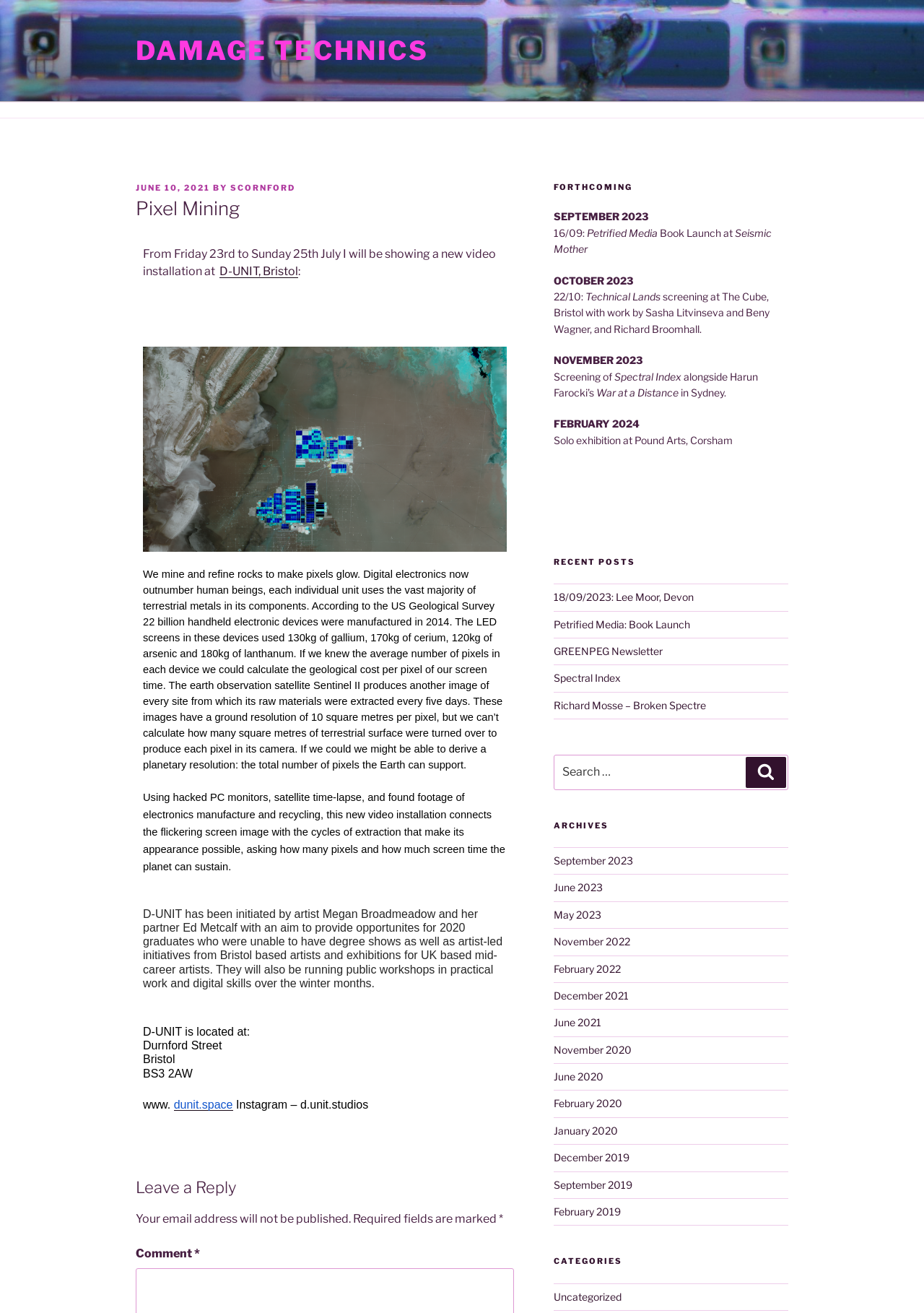Refer to the screenshot and give an in-depth answer to this question: How many links are there in the 'ARCHIVES' section?

The 'ARCHIVES' section contains links to previous months and years. There are 12 links in total, each representing a different month or year.